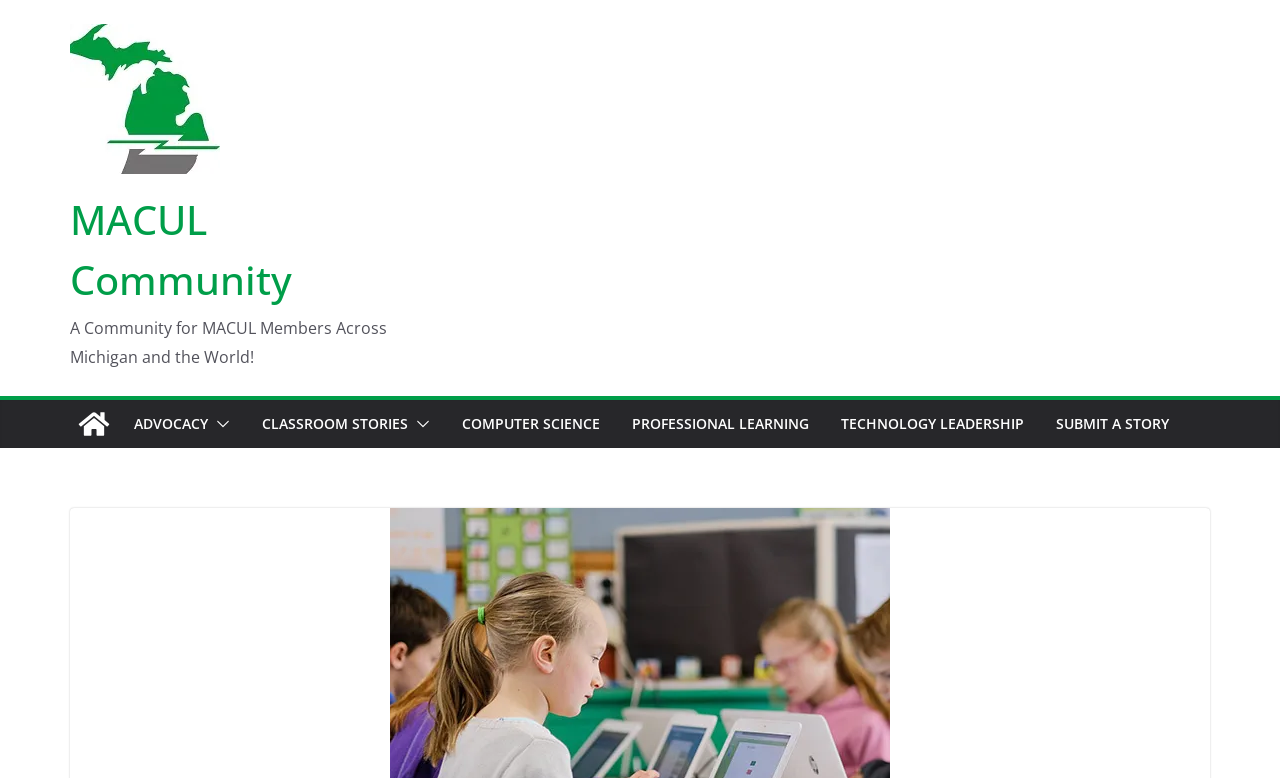Please provide a one-word or short phrase answer to the question:
How many images are there in the top navigation bar?

6